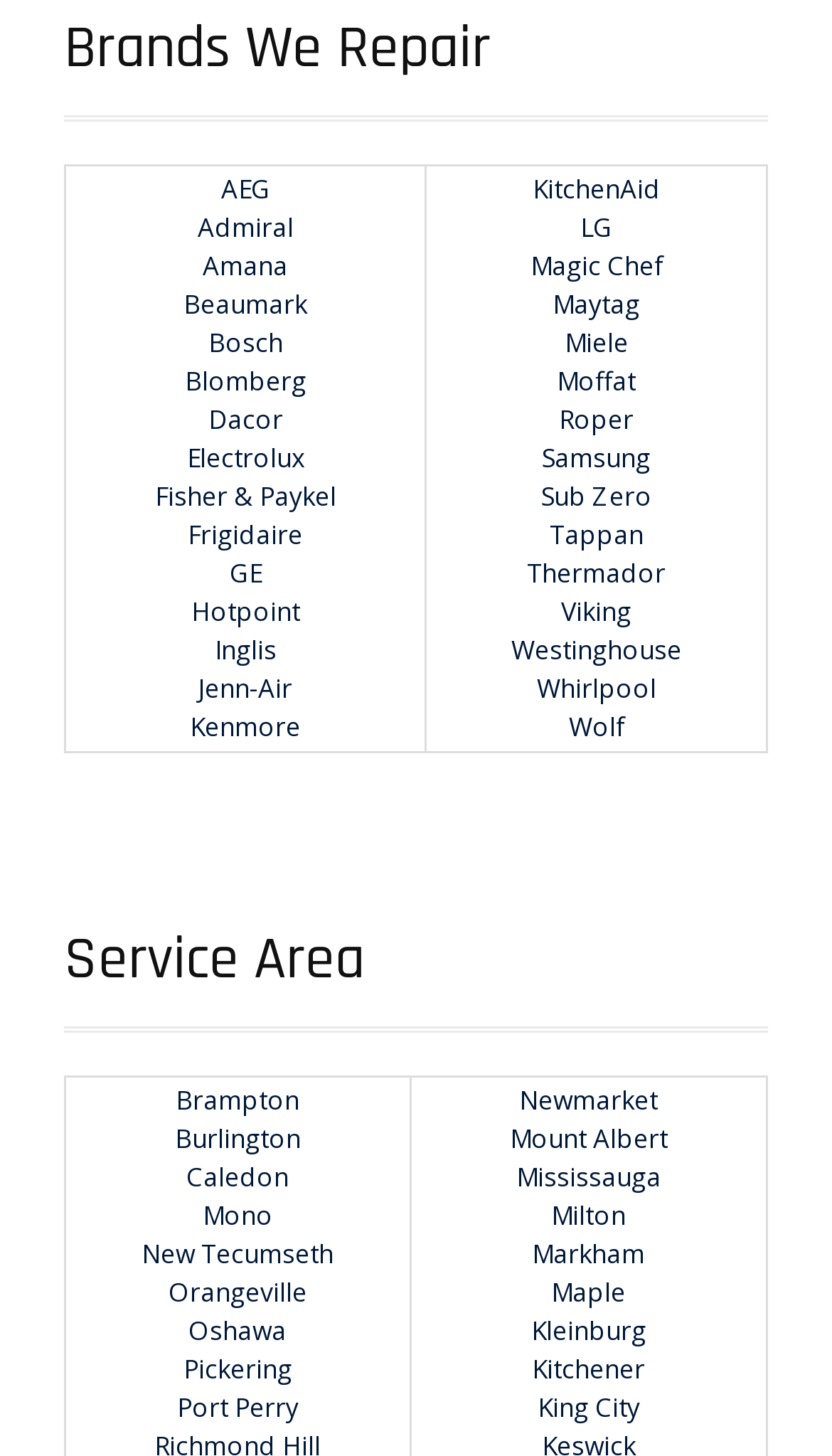Please specify the bounding box coordinates in the format (top-left x, top-left y, bottom-right x, bottom-right y), with values ranging from 0 to 1. Identify the bounding box for the UI component described as follows: Fisher & Paykel

[0.186, 0.329, 0.404, 0.354]